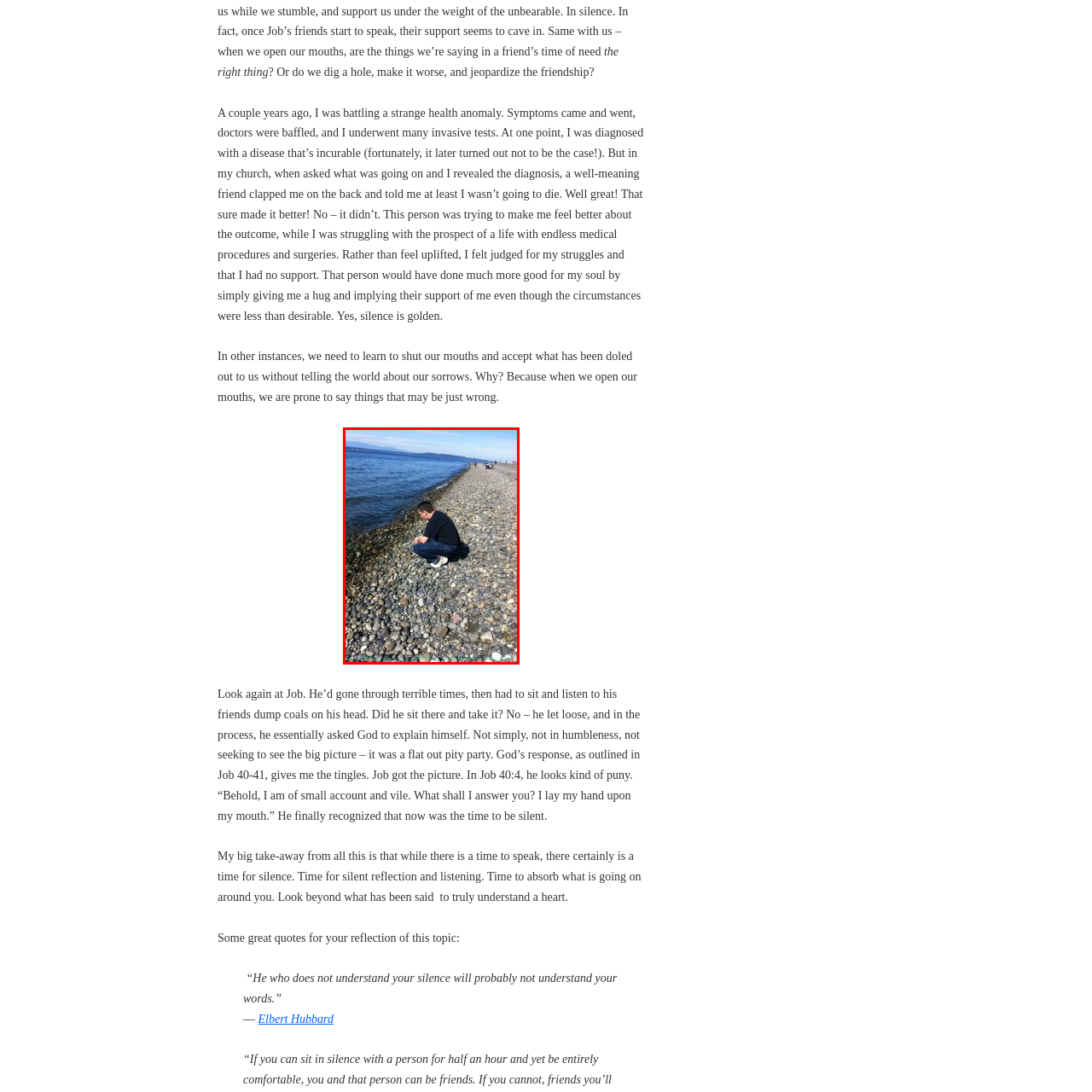Describe fully the image that is contained within the red bounding box.

A person is seen crouched down on a rocky shoreline, intently examining the stones and pebbles by the water's edge. The scene captures a moment of reflection as the individual appears contemplative, perhaps lost in thought or in search of something among the rocks. The serene backdrop features gentle waves lapping against the shore, with a clear sky and distant figures visible in the background, suggesting a calm and beautiful day. This setting evokes themes of introspection and connection with nature, as the individual takes a quiet moment away from the hustle of life.